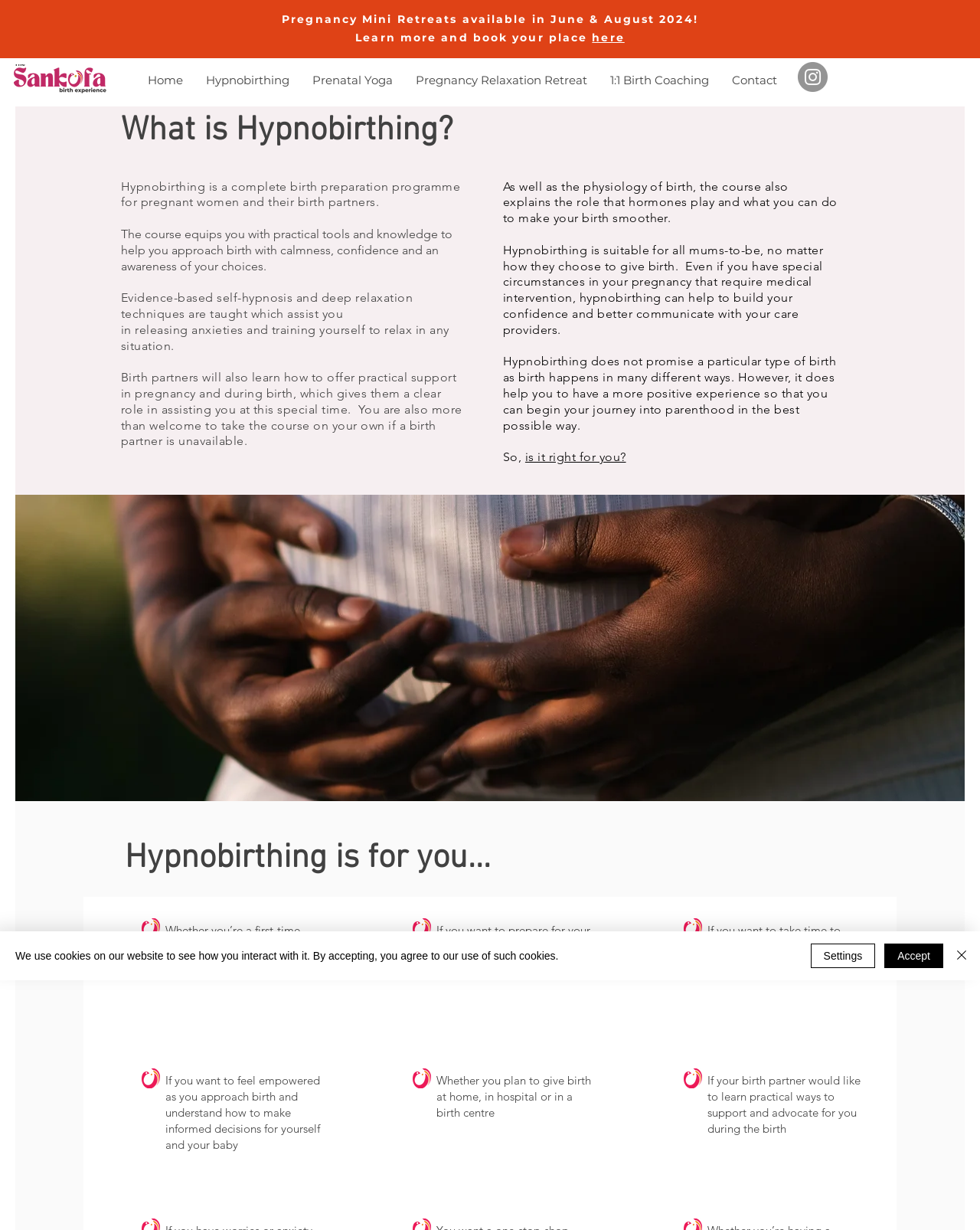Can you identify the bounding box coordinates of the clickable region needed to carry out this instruction: 'Check if Hypnobirthing is right for you'? The coordinates should be four float numbers within the range of 0 to 1, stated as [left, top, right, bottom].

[0.536, 0.366, 0.639, 0.377]